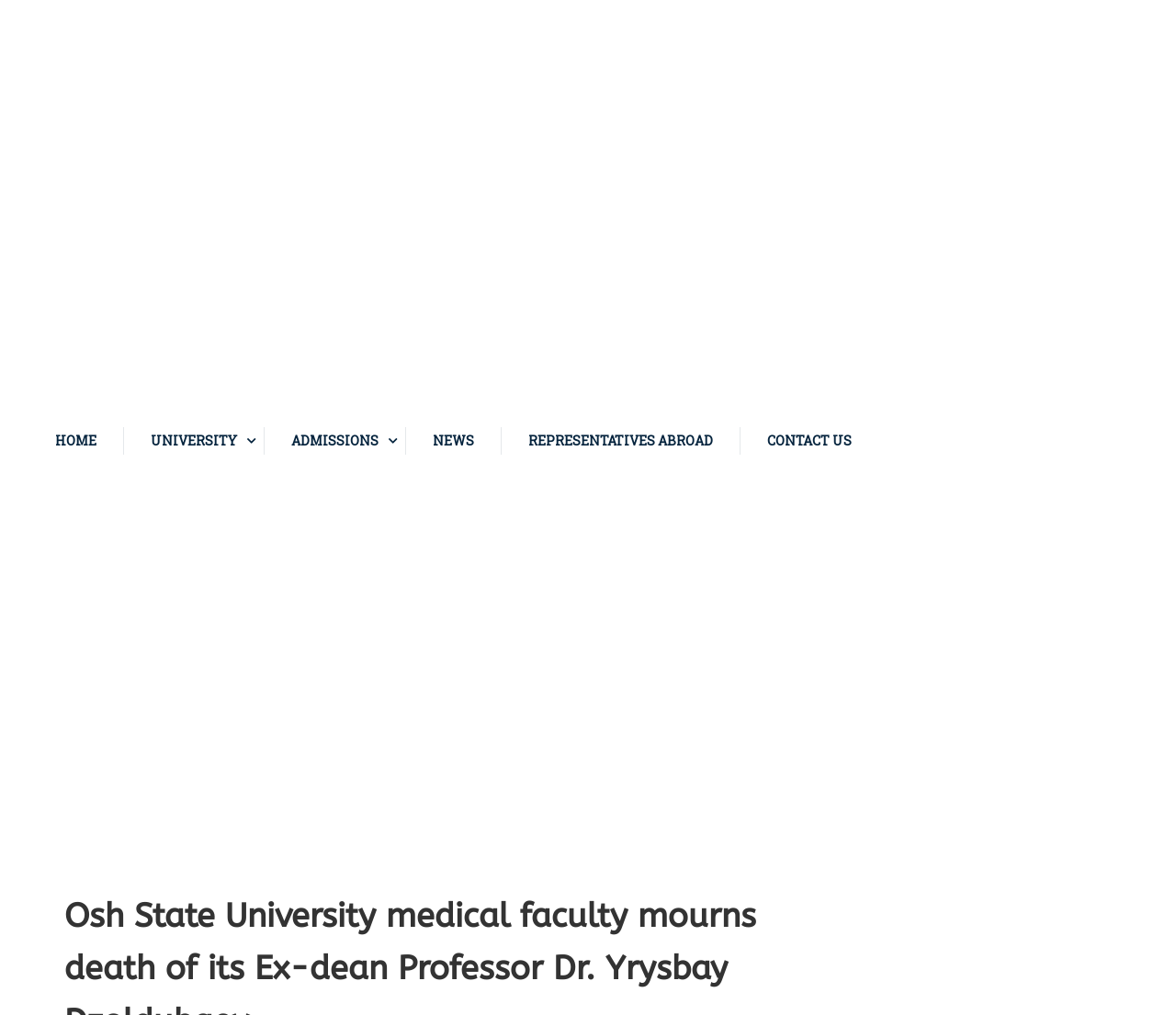What is the text of the webpage's headline?

Osh State University medical faculty mourns death of its Ex-dean Professor Dr. Yrysbay Dzoldubaev